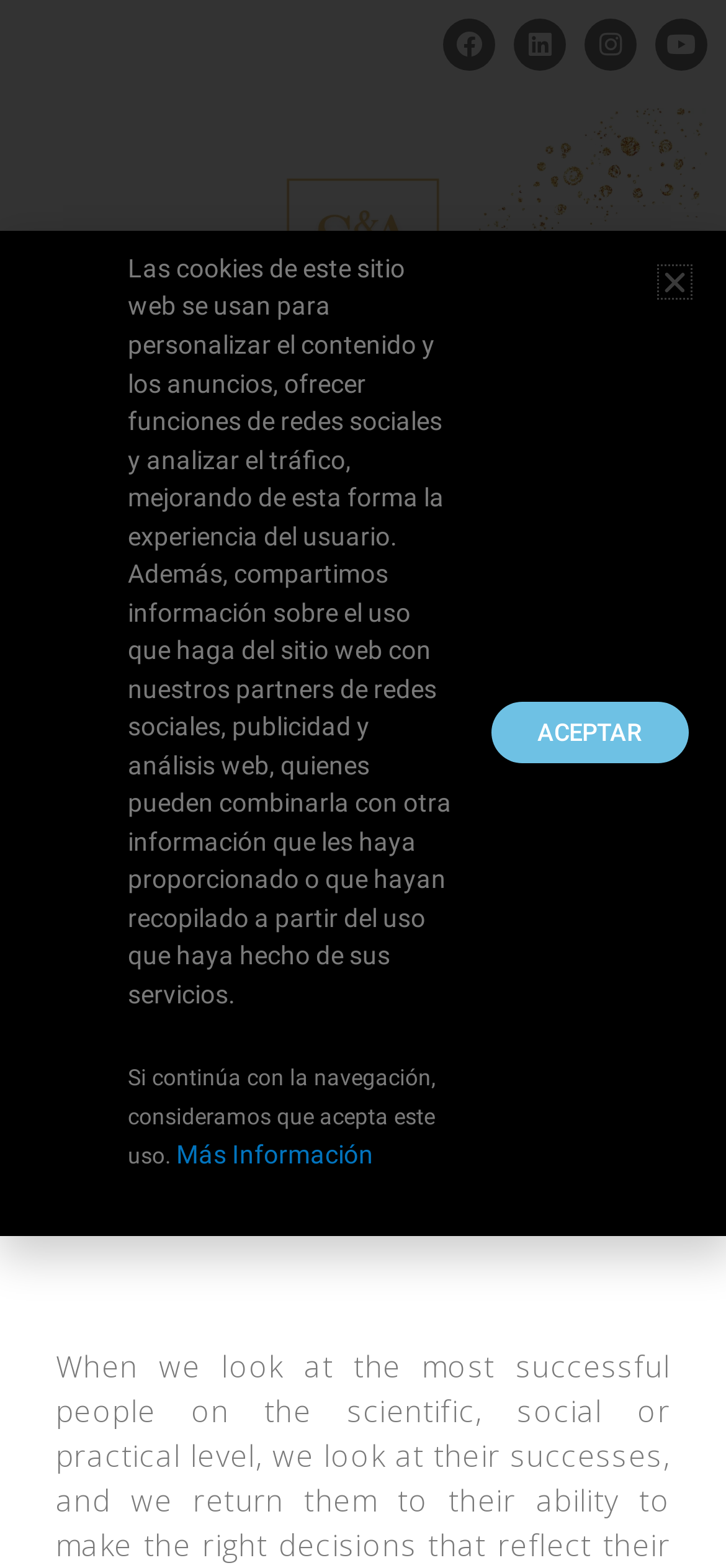Generate a comprehensive description of the contents of the webpage.

The webpage is for Rokaya, a Spanish Arab Magazine. At the top right corner, there are four social media links: Facebook, Linkedin, Instagram, and Youtube. On the top left, there is a logo image of the magazine. Below the logo, there is a button to toggle the menu, which is currently not expanded. The menu button has a text label "Menú" and an image icon.

On the same level as the menu button, there is a heading element with the text "Rokaya". Below these elements, there is a large image that spans almost the entire width of the page.

In the middle of the page, there is a notification or alert box with a close button at the top right corner. The box contains a long paragraph of text explaining the use of cookies on the website, including how they are used for personalization, advertising, and analytics. The text also mentions that the website shares information with social media, advertising, and analytics partners.

Below the paragraph, there are two links: "Más Información" (More Information) and "ACEPTAR" (Accept). The "ACEPTAR" link is positioned at the bottom right corner of the notification box.